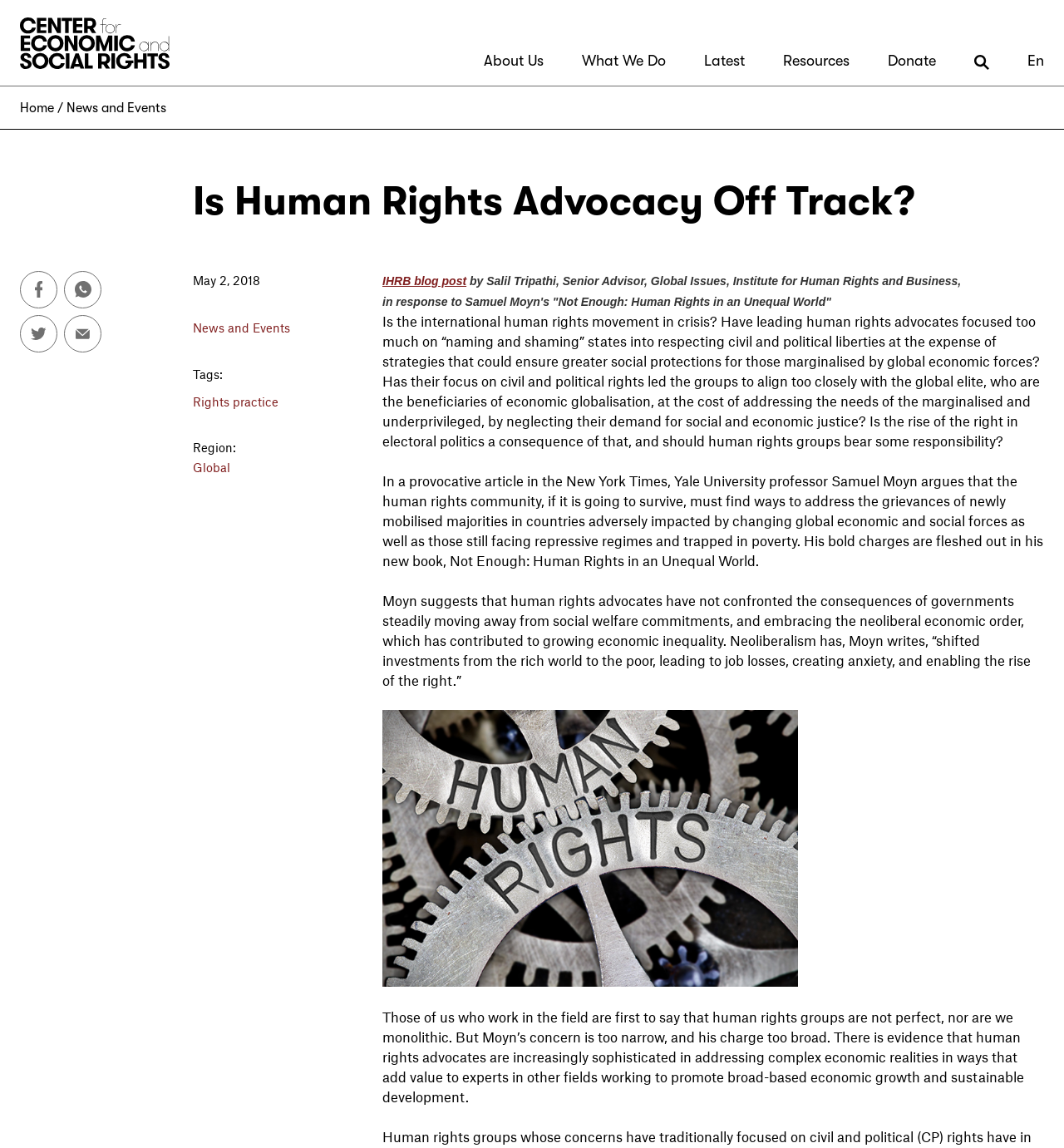From the element description What We Do, predict the bounding box coordinates of the UI element. The coordinates must be specified in the format (top-left x, top-left y, bottom-right x, bottom-right y) and should be within the 0 to 1 range.

[0.541, 0.044, 0.632, 0.063]